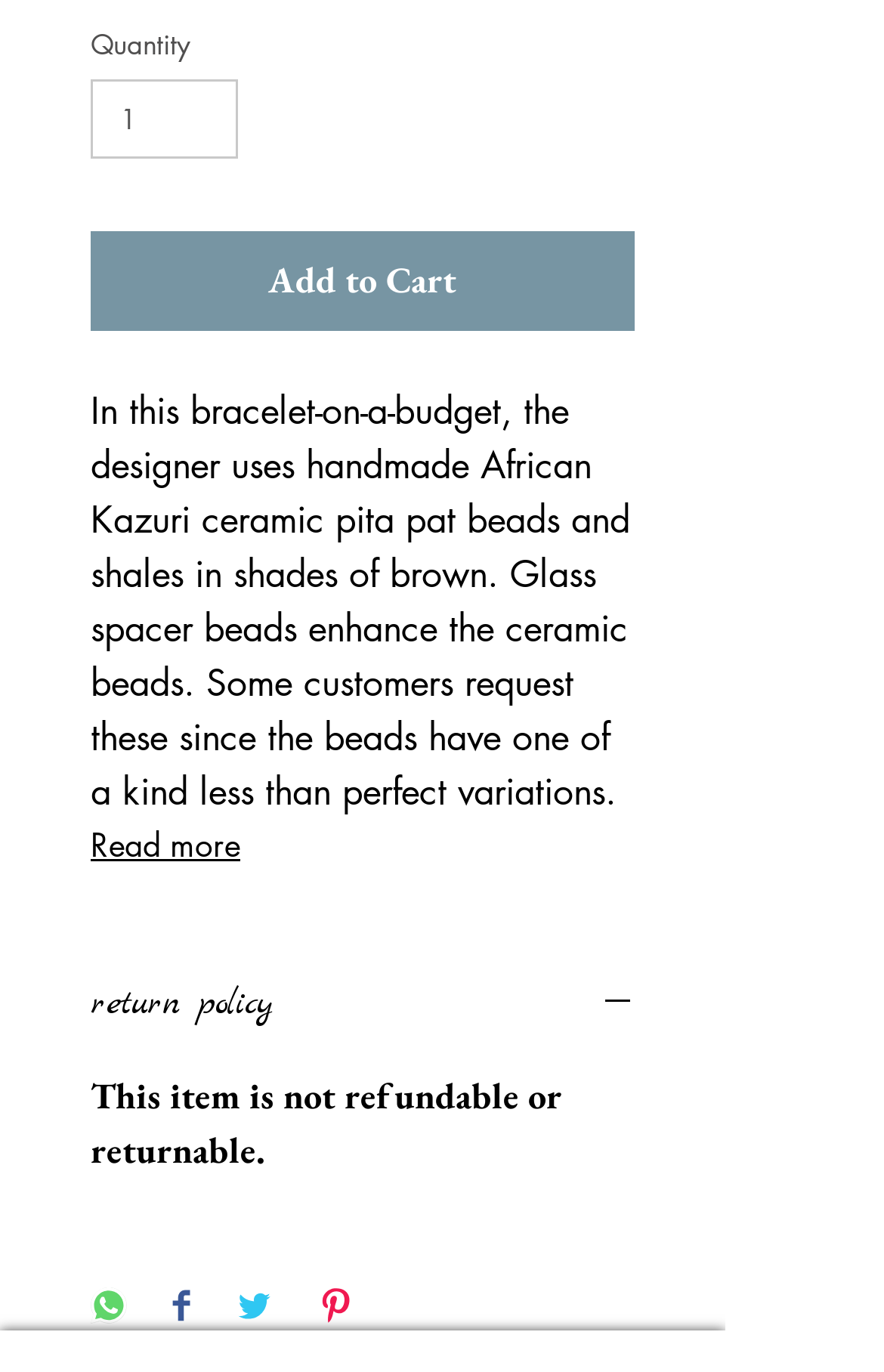Is the item refundable or returnable?
Based on the image, provide your answer in one word or phrase.

No